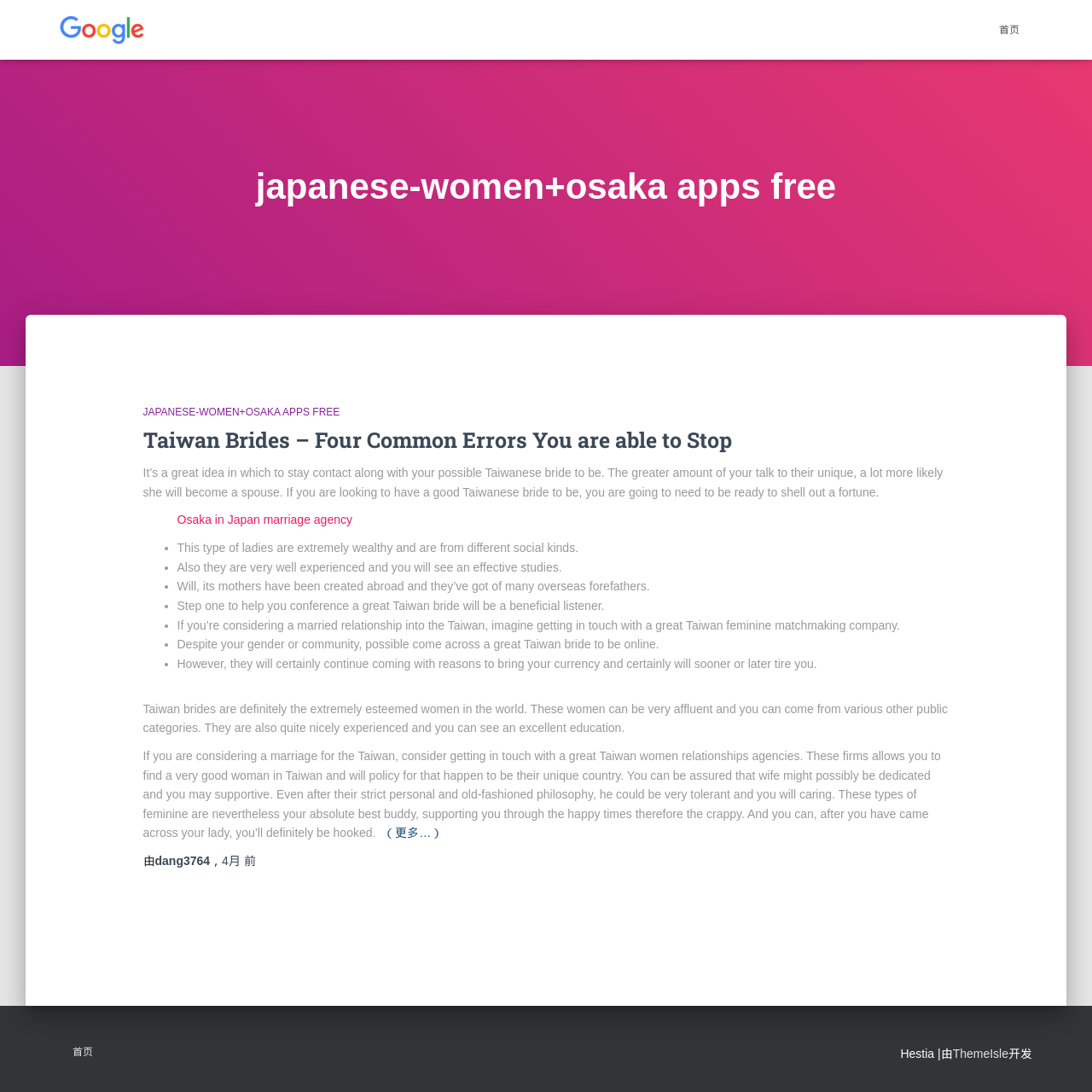Please find the bounding box coordinates of the section that needs to be clicked to achieve this instruction: "click the Osaka in Japan marriage agency link".

[0.162, 0.47, 0.323, 0.482]